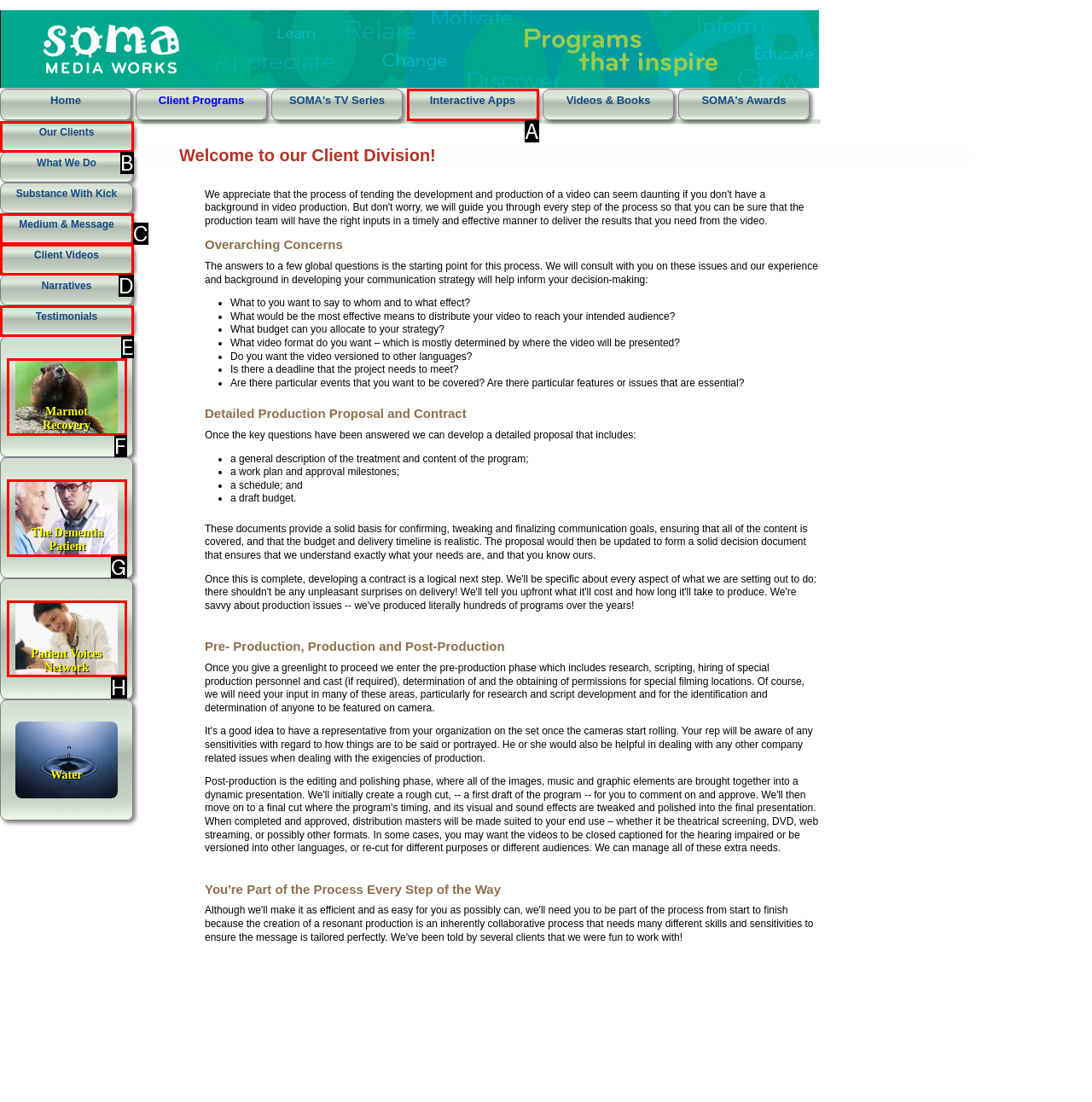Identify the correct lettered option to click in order to perform this task: Go to 'Our Clients'. Respond with the letter.

B